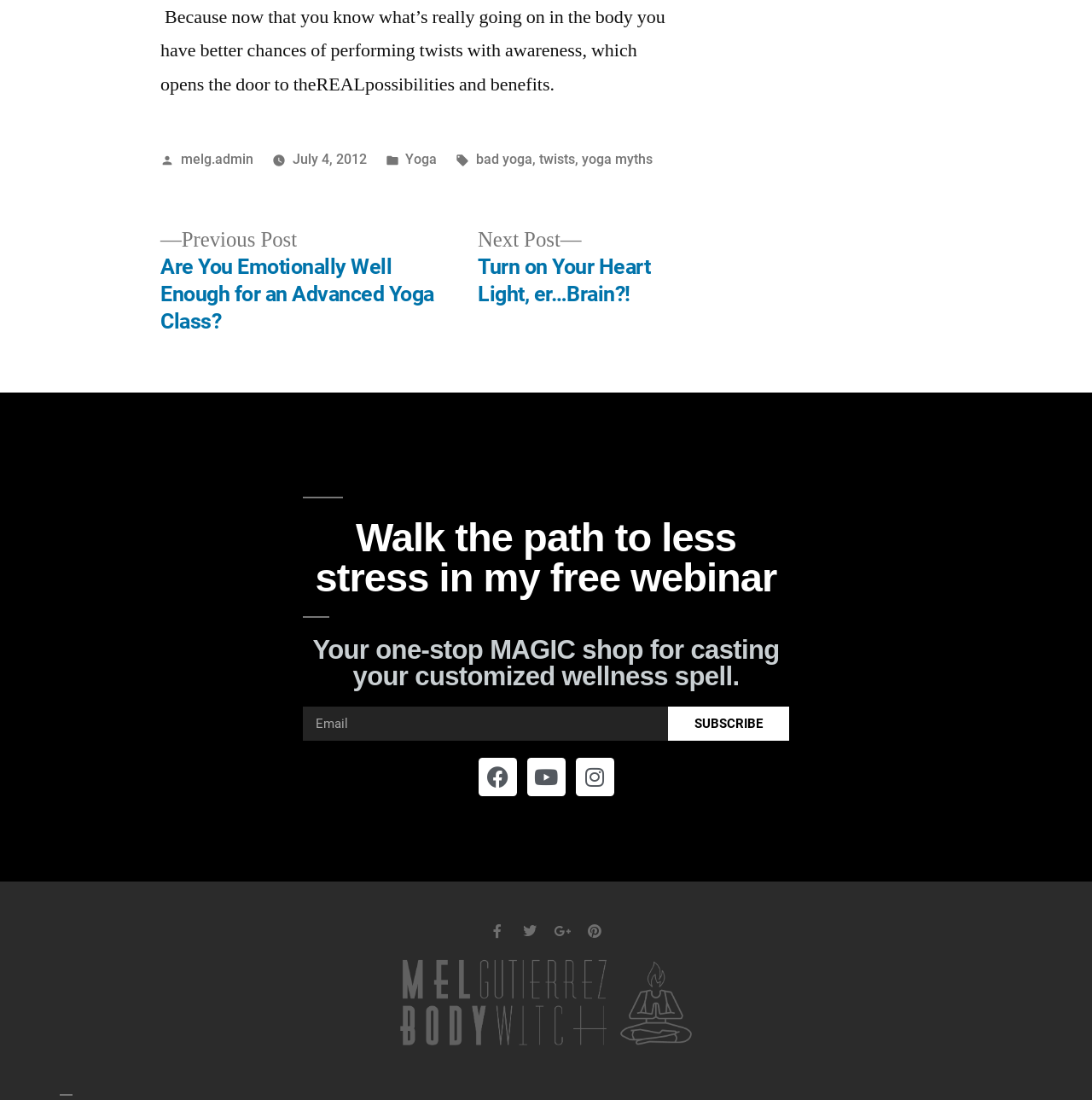Determine the bounding box coordinates of the clickable element to achieve the following action: 'Visit the previous post'. Provide the coordinates as four float values between 0 and 1, formatted as [left, top, right, bottom].

[0.147, 0.207, 0.397, 0.305]